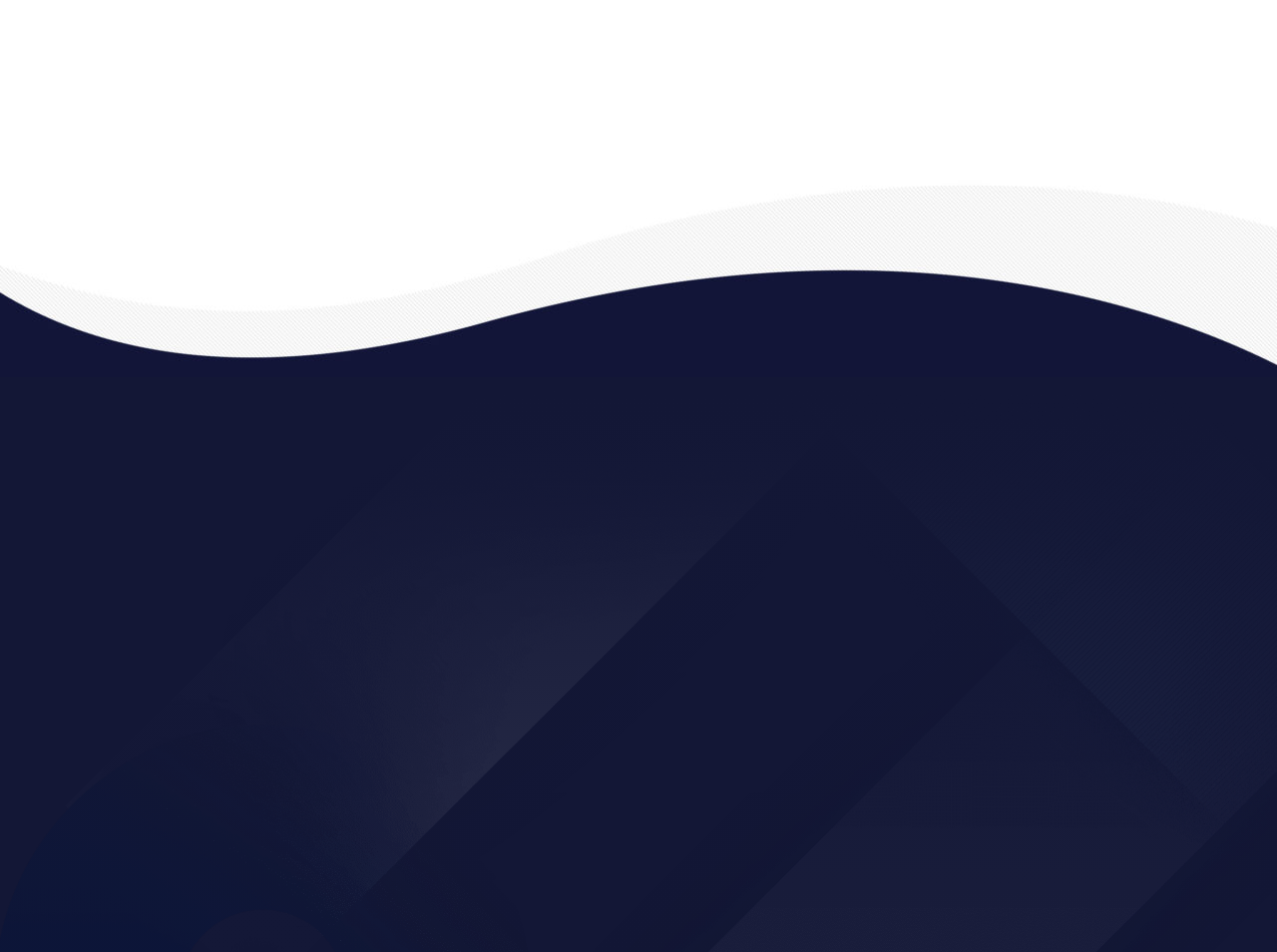What is the email address of Monroeton Golf Course?
Using the visual information from the image, give a one-word or short-phrase answer.

info@monroetongolfcourse.com